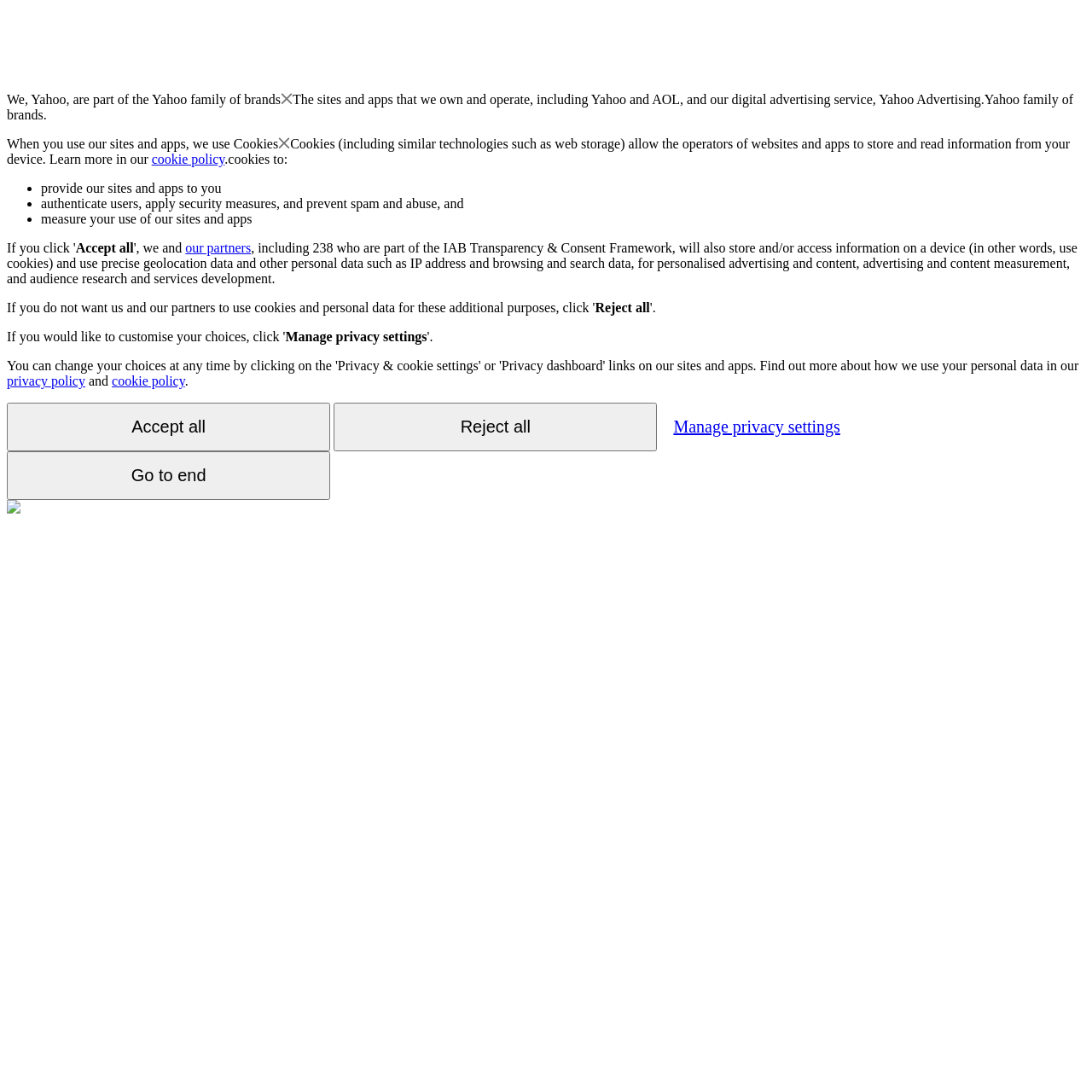Convey a detailed summary of the webpage, mentioning all key elements.

The webpage appears to be a privacy policy or consent page for Yahoo. At the top, there is a brief introduction stating that Yahoo is part of the Yahoo family of brands. Below this, there is a section explaining how Yahoo uses cookies and other technologies to store and read information from devices. This section includes a link to the cookie policy.

The page then lists the purposes for which Yahoo uses cookies, including providing its sites and apps, authenticating users, applying security measures, and measuring user behavior. Each of these points is marked with a bullet point.

Following this, there are three buttons: "Accept all", "Reject all", and "Manage privacy settings". The "Accept all" button is located near the top of the page, while the "Reject all" button is positioned below it. The "Manage privacy settings" button is located further down the page.

Additionally, there are links to the privacy policy and cookie policy at the bottom of the page. There is also a small image at the very bottom of the page, although its contents are not specified.

Overall, the page appears to be a straightforward explanation of Yahoo's use of cookies and other technologies, with options for users to manage their privacy settings.